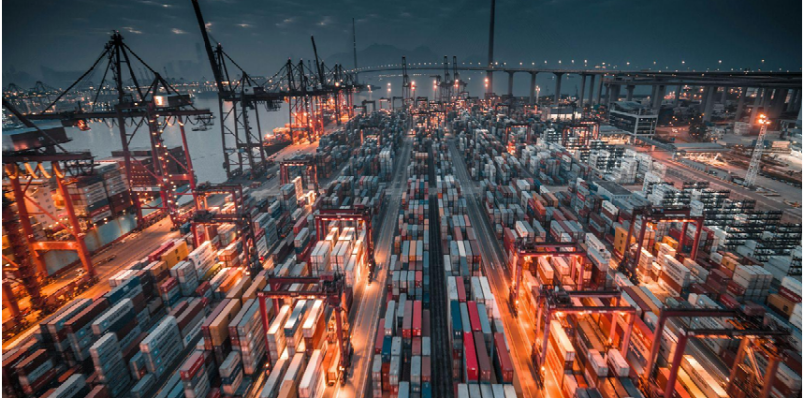What is the purpose of the cranes in the image?
Identify the answer in the screenshot and reply with a single word or phrase.

Lifting containers